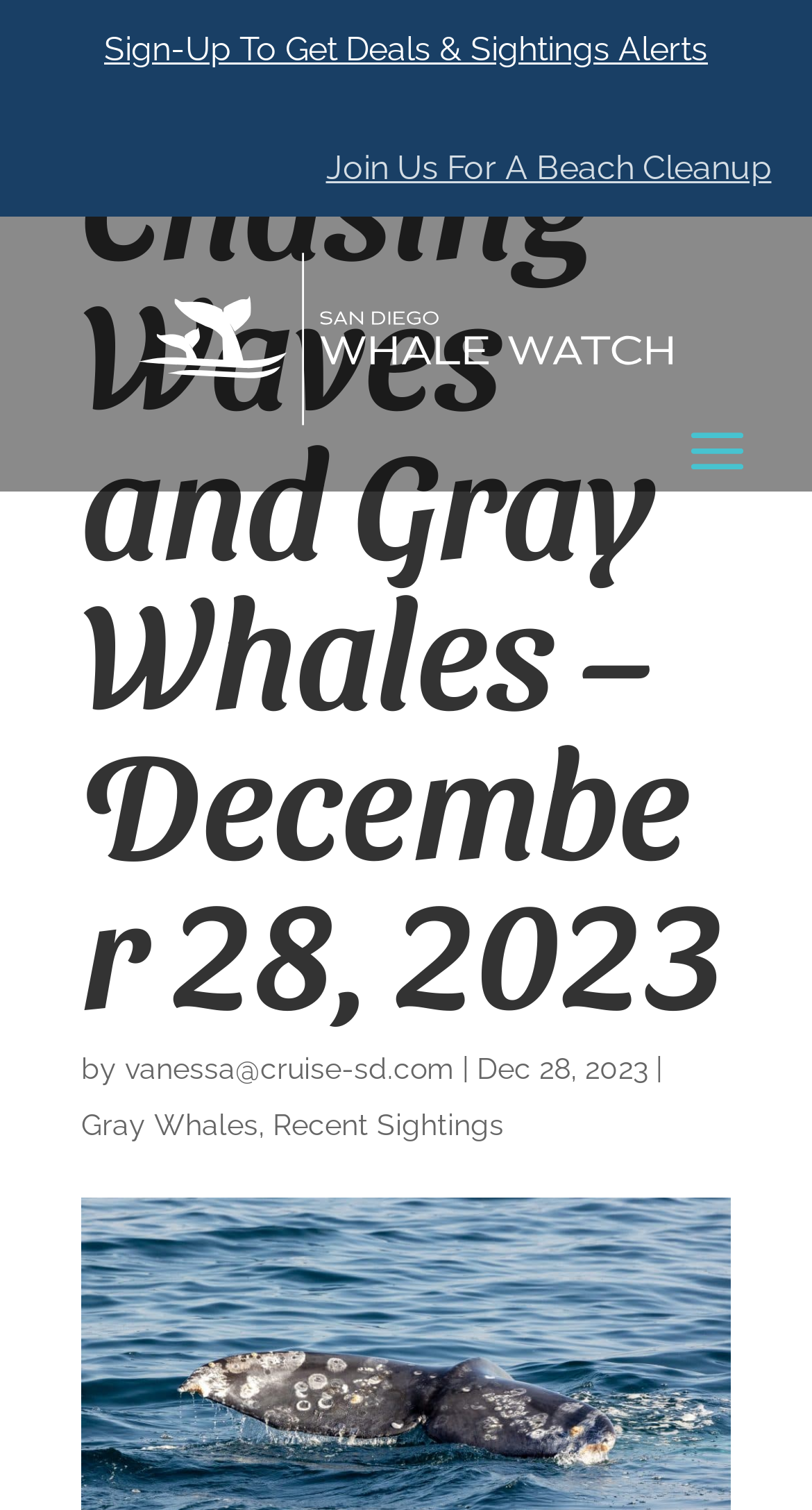Bounding box coordinates should be in the format (top-left x, top-left y, bottom-right x, bottom-right y) and all values should be floating point numbers between 0 and 1. Determine the bounding box coordinate for the UI element described as: vanessa@cruise-sd.com

[0.154, 0.697, 0.559, 0.719]